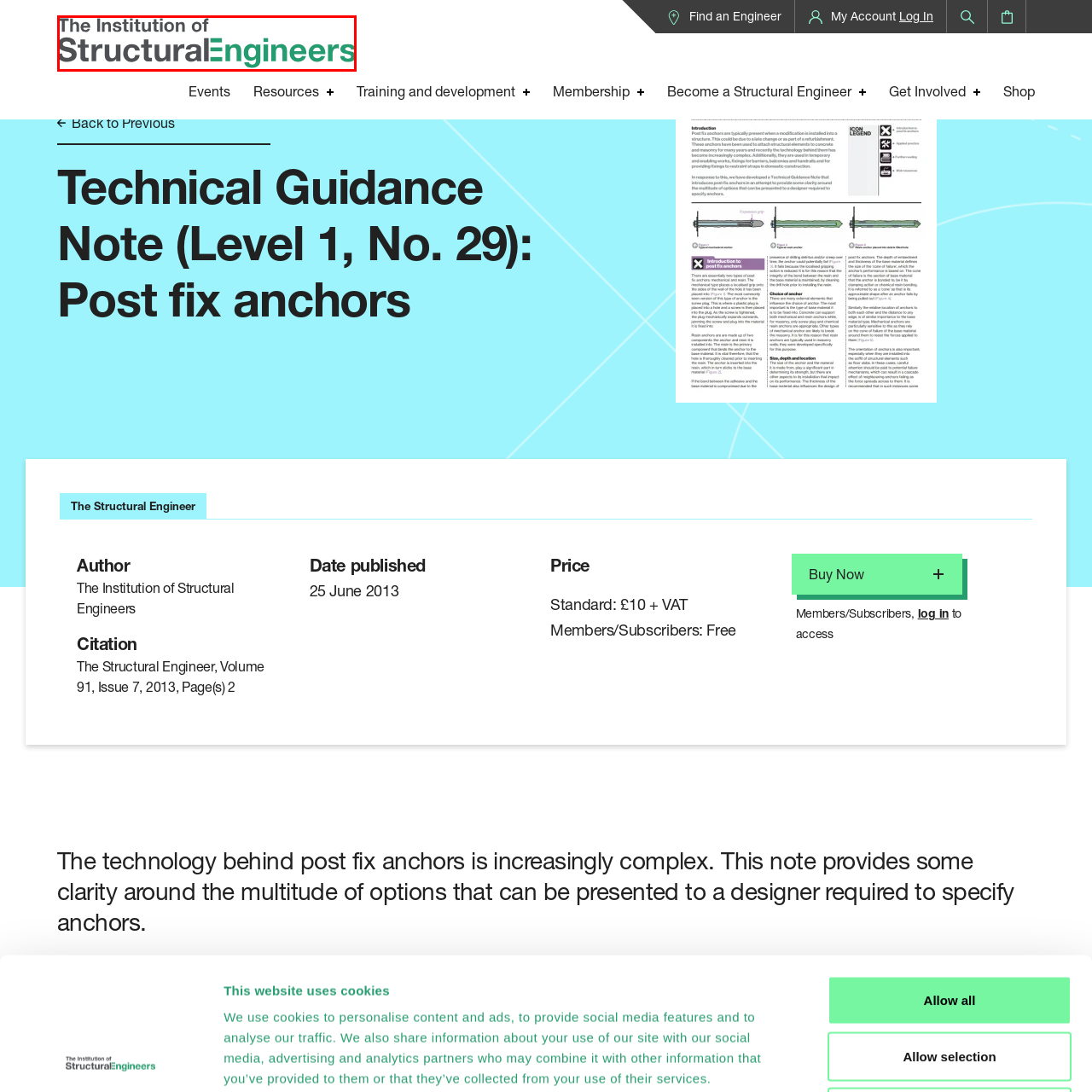What is the focus of the institution? Examine the image inside the red bounding box and answer concisely with one word or a short phrase.

Structural engineering